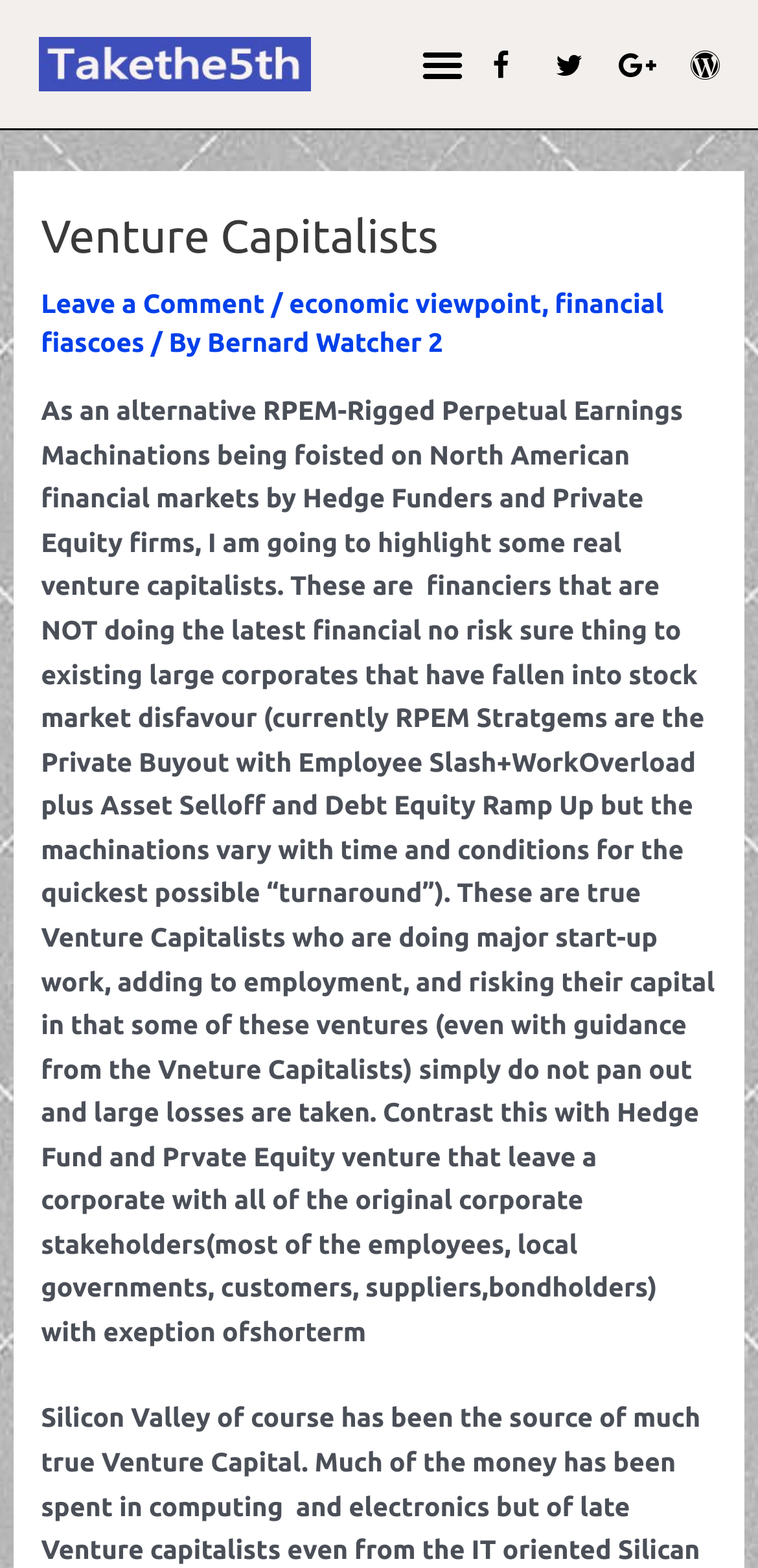Please identify the bounding box coordinates of the clickable element to fulfill the following instruction: "Read the article about economic viewpoint". The coordinates should be four float numbers between 0 and 1, i.e., [left, top, right, bottom].

[0.381, 0.183, 0.715, 0.203]